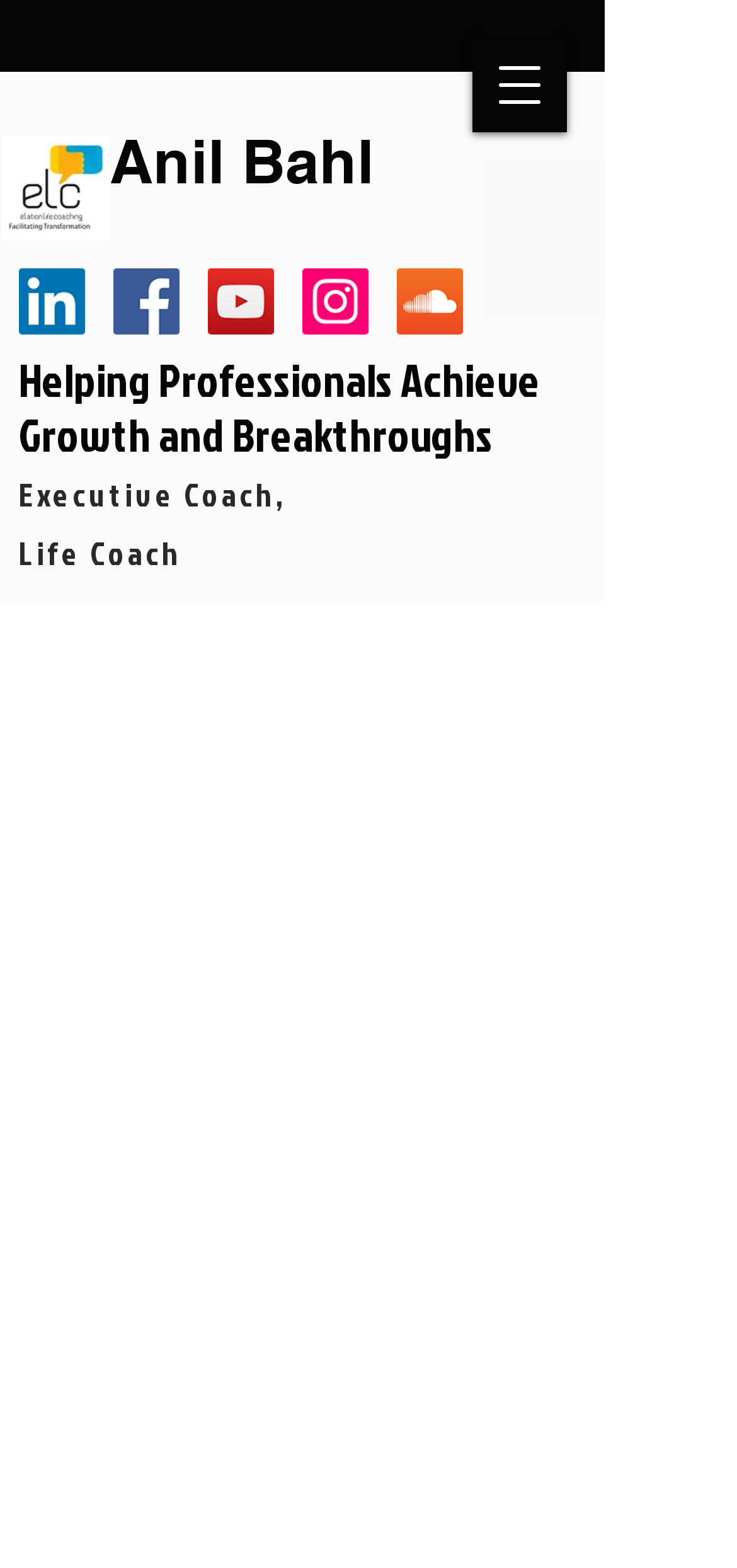Identify the bounding box coordinates of the part that should be clicked to carry out this instruction: "read opinion articles".

None